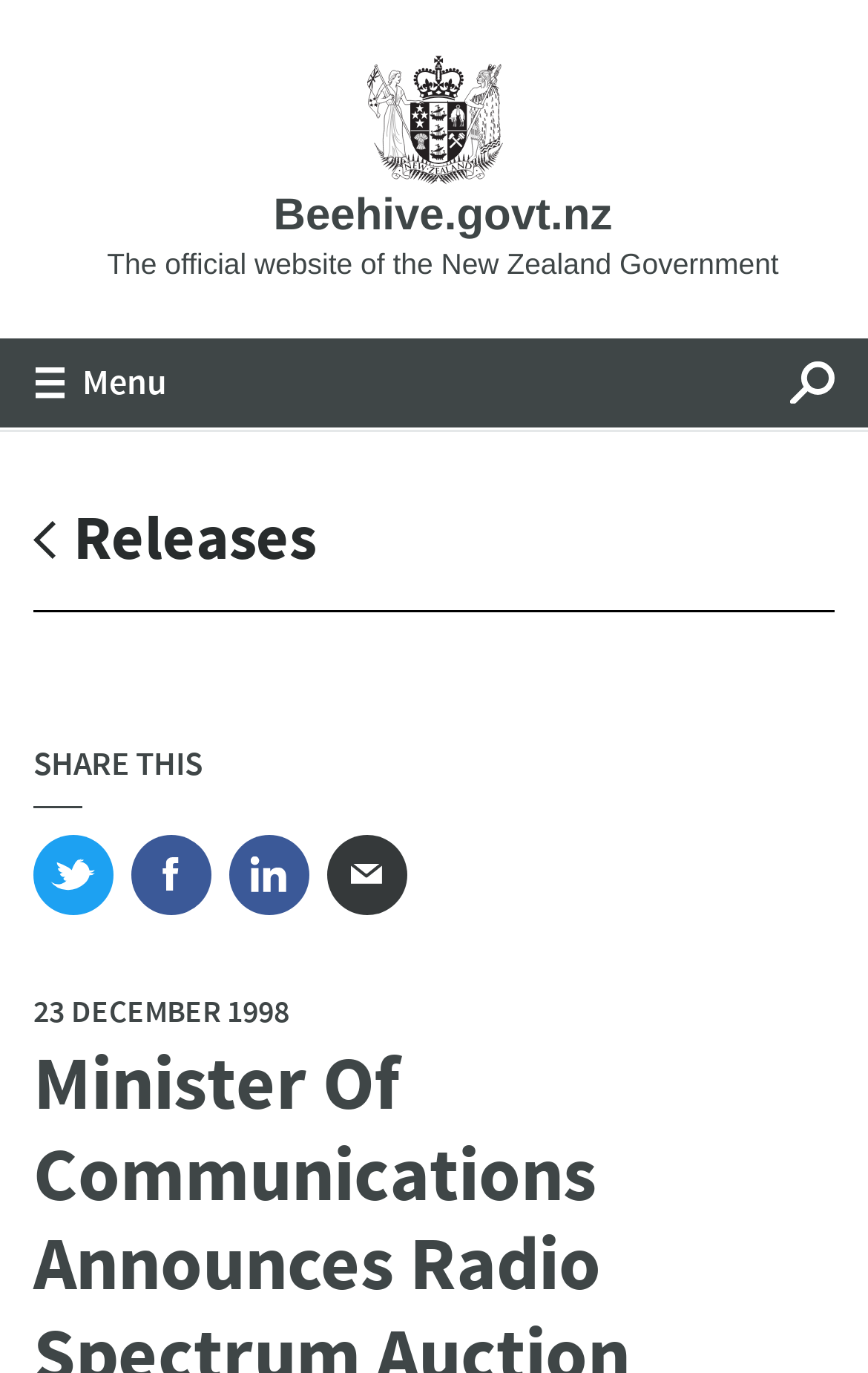Ascertain the bounding box coordinates for the UI element detailed here: "Search". The coordinates should be provided as [left, top, right, bottom] with each value being a float between 0 and 1.

[0.872, 0.246, 1.0, 0.311]